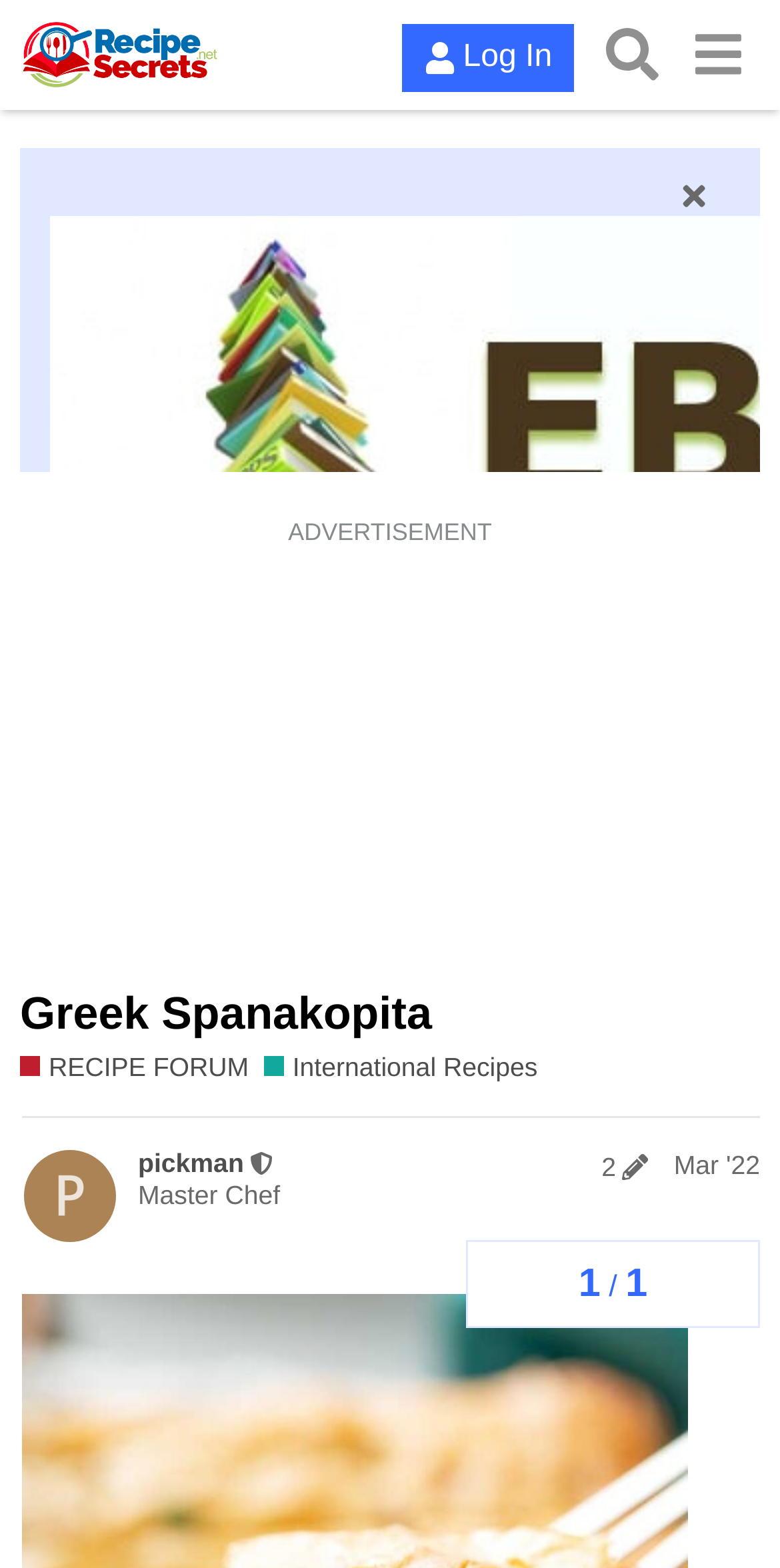Identify the bounding box coordinates of the section that should be clicked to achieve the task described: "Log in to the website".

[0.516, 0.015, 0.736, 0.059]